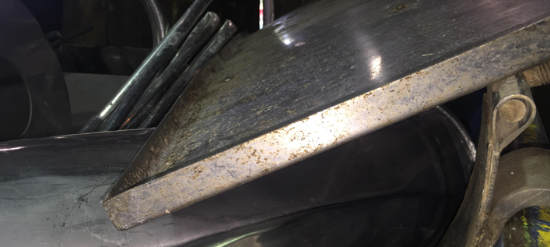Answer the question below using just one word or a short phrase: 
Why is this type of stainless steel commonly used?

Corrosion resistance